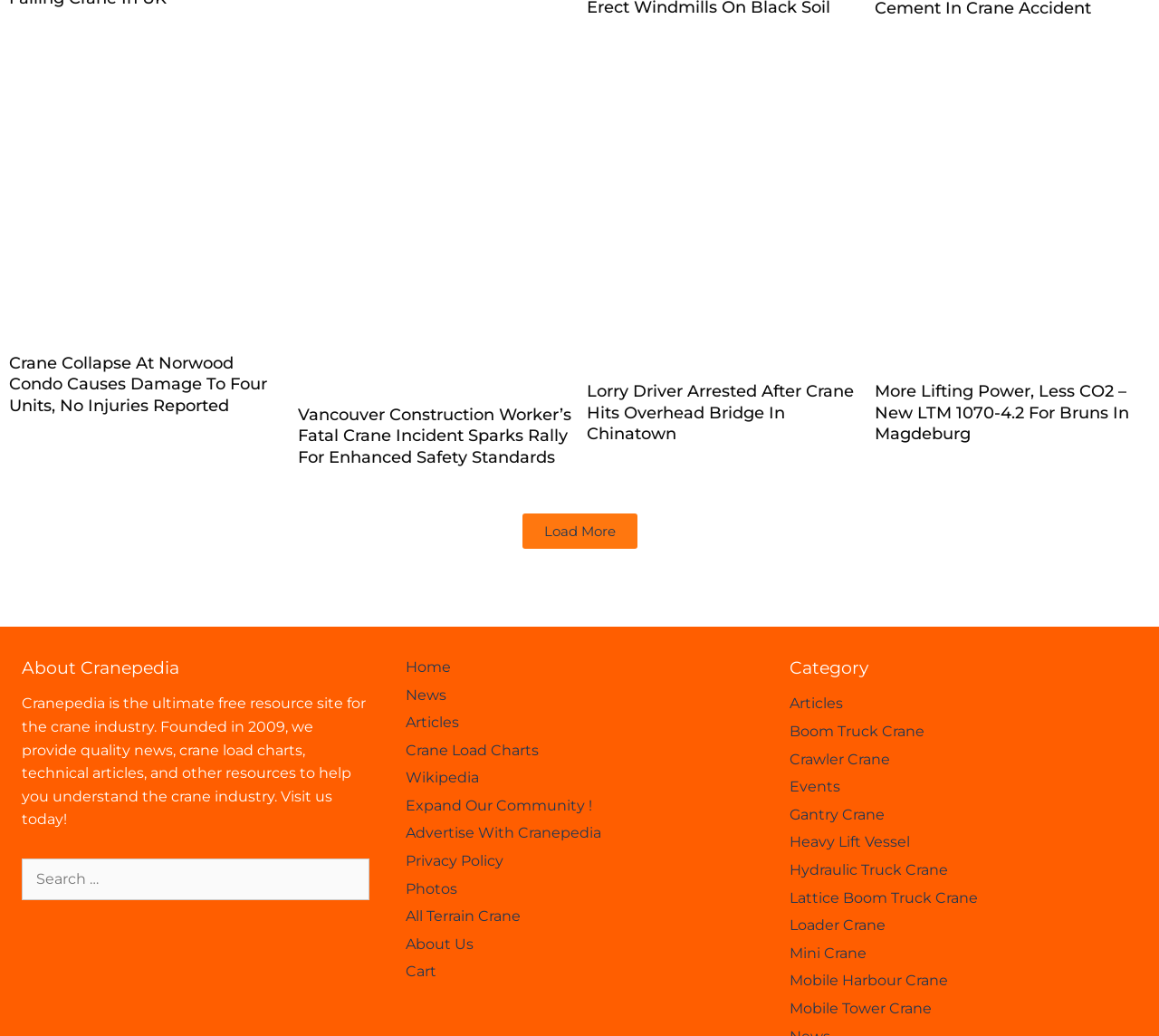Identify the bounding box coordinates of the clickable region required to complete the instruction: "Go to the about page". The coordinates should be given as four float numbers within the range of 0 and 1, i.e., [left, top, right, bottom].

None